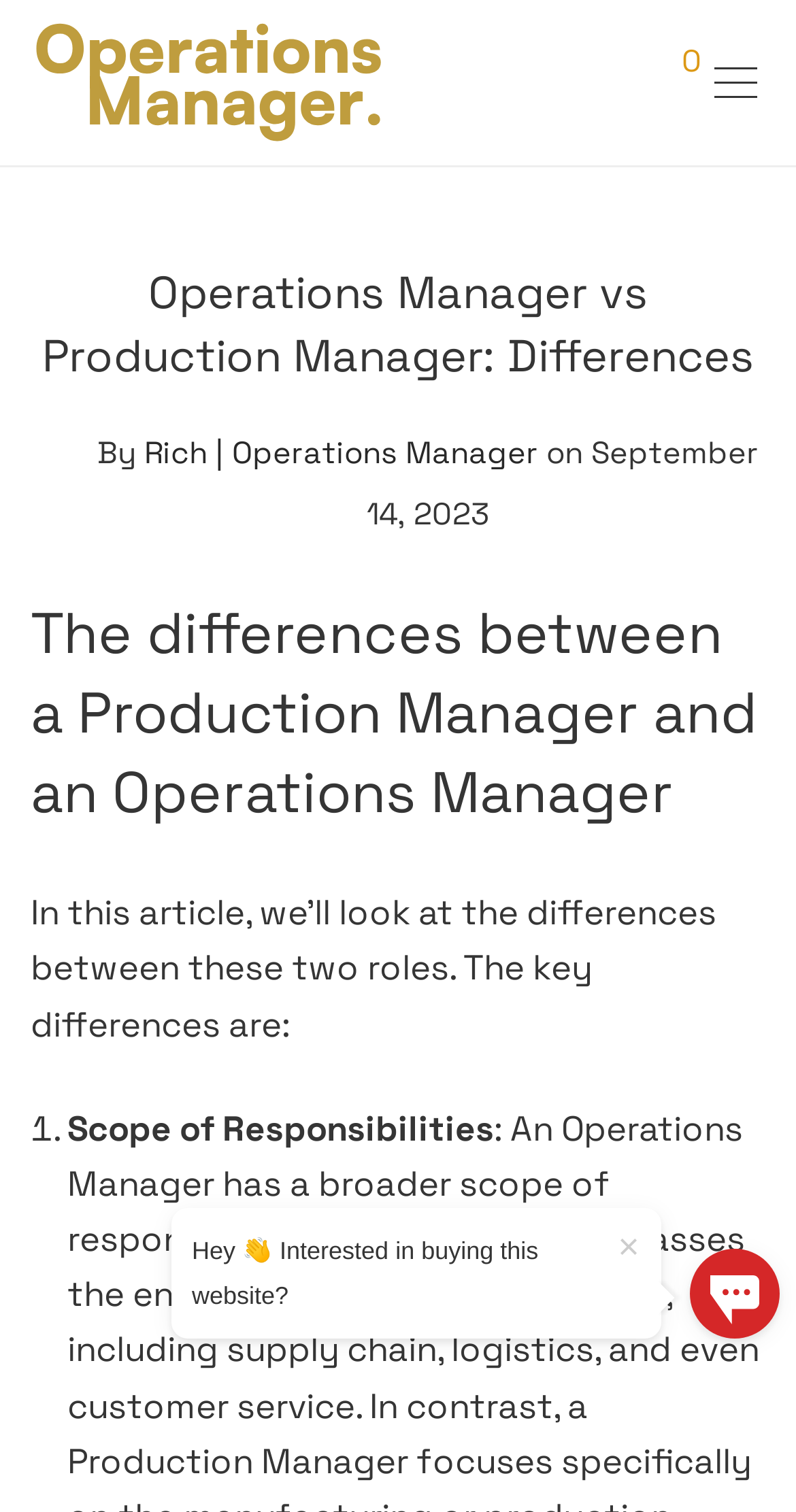When was the article published?
Please answer the question with a single word or phrase, referencing the image.

September 14, 2023